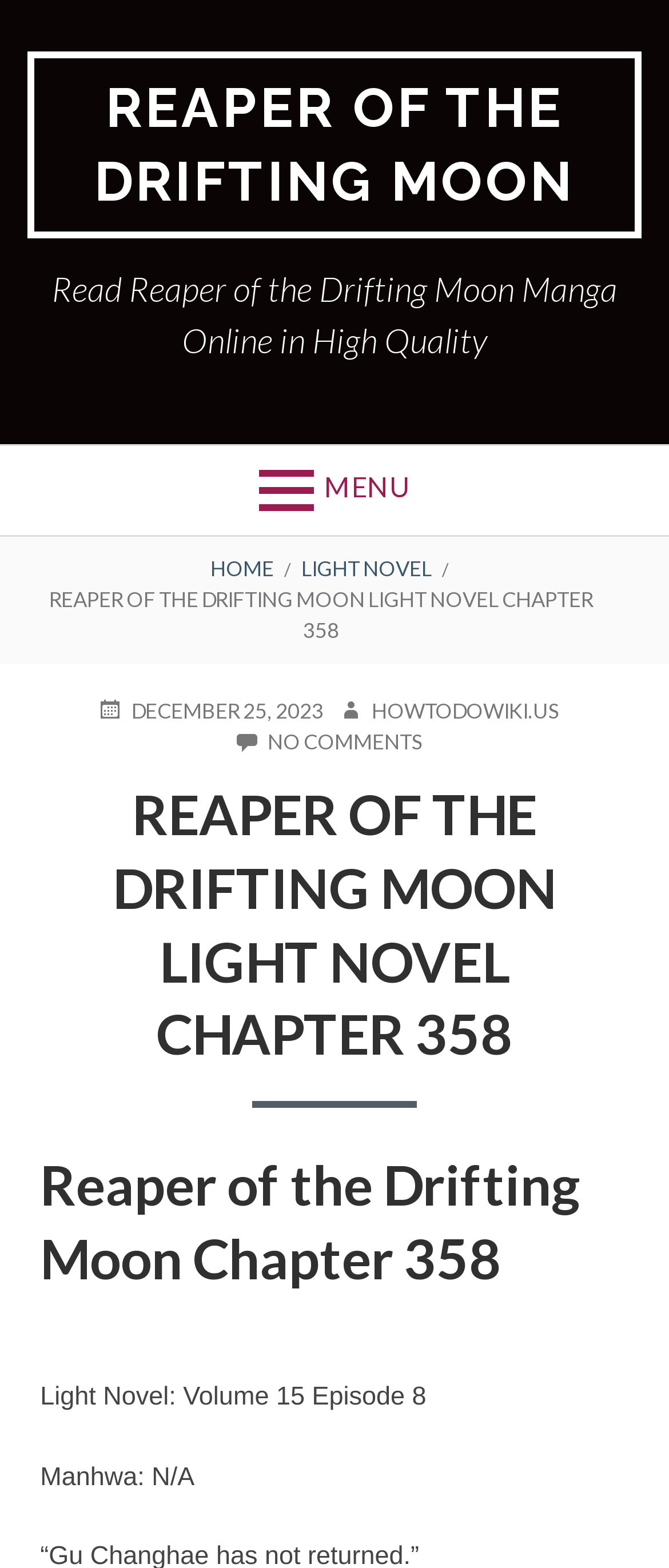Provide a brief response using a word or short phrase to this question:
What is the name of the light novel?

Reaper of the Drifting Moon